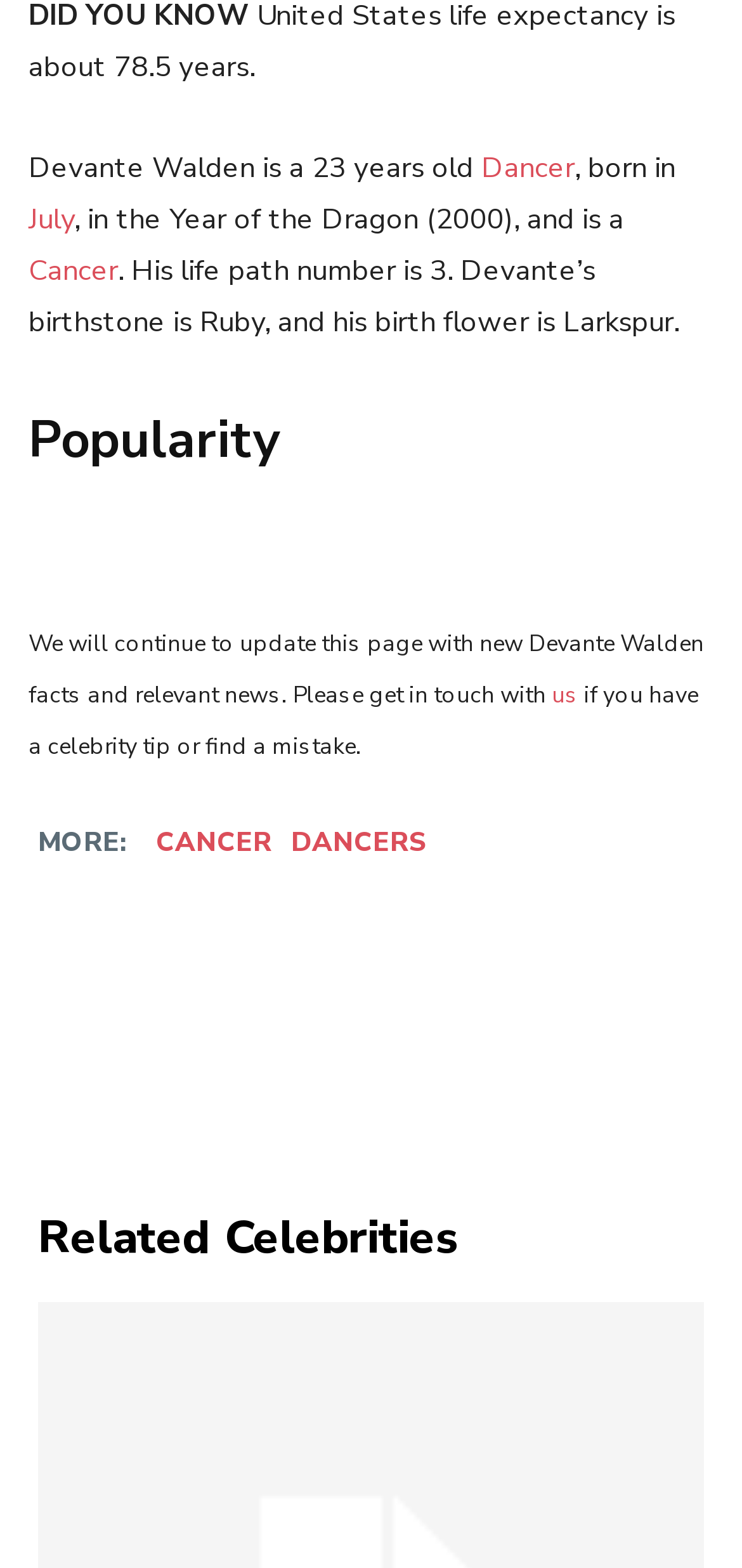Given the element description Facebook, identify the bounding box coordinates for the UI element on the webpage screenshot. The format should be (top-left x, top-left y, bottom-right x, bottom-right y), with values between 0 and 1.

[0.051, 0.594, 0.349, 0.642]